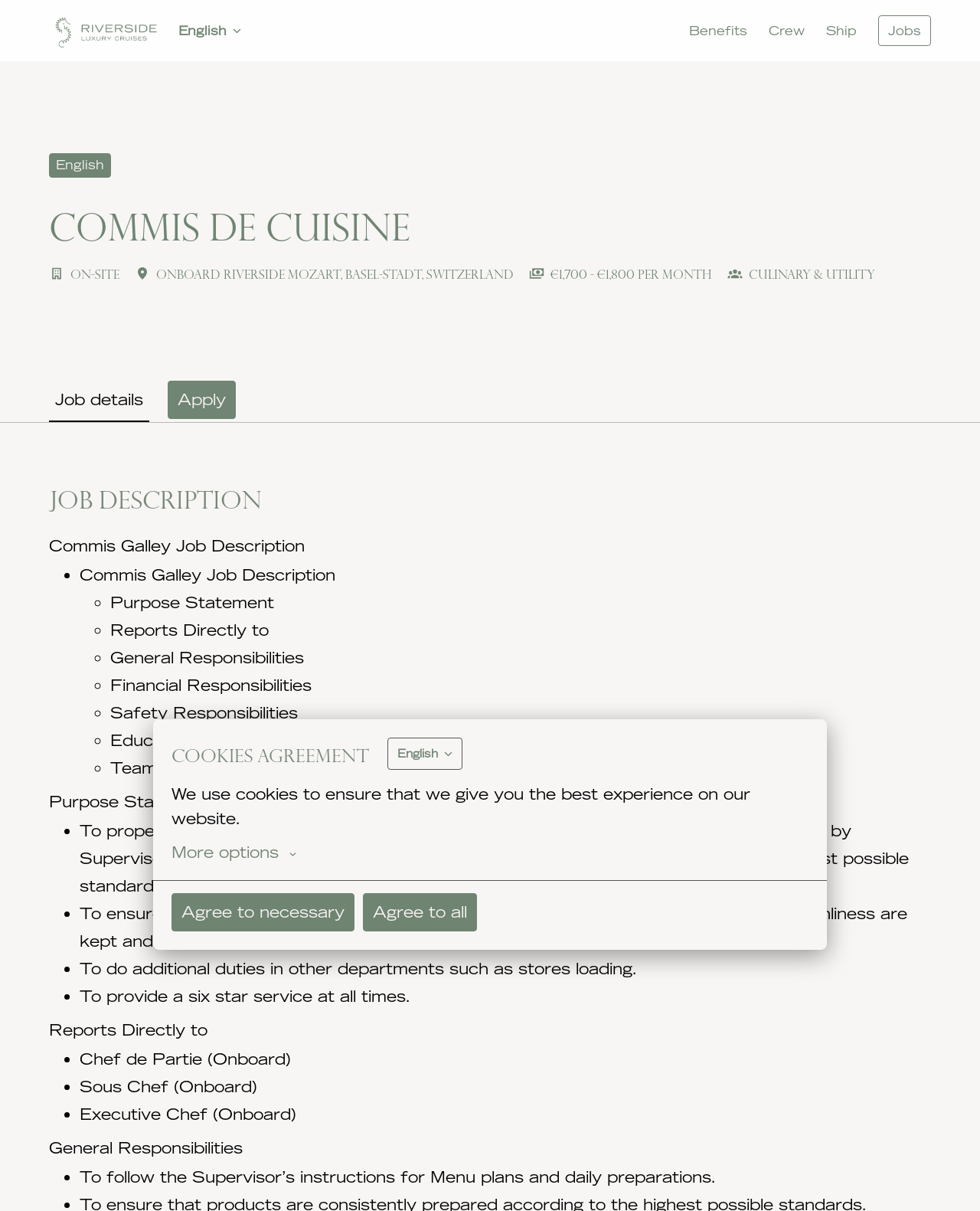Can you find the bounding box coordinates for the element that needs to be clicked to execute this instruction: "Click the 'Commis de Cuisine' heading"? The coordinates should be given as four float numbers between 0 and 1, i.e., [left, top, right, bottom].

[0.05, 0.168, 0.419, 0.203]